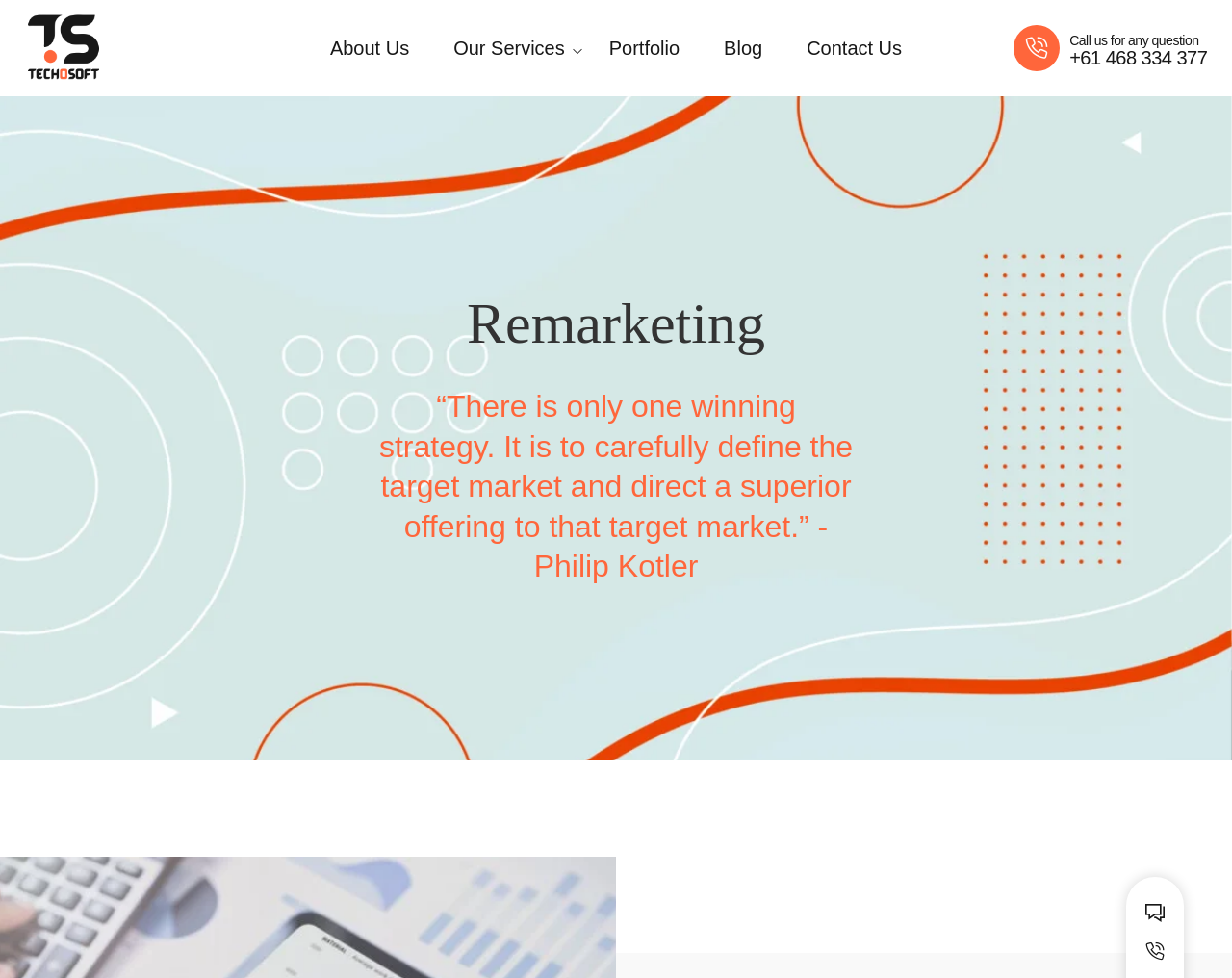What is the quote author on the webpage?
Refer to the image and answer the question using a single word or phrase.

Philip Kotler